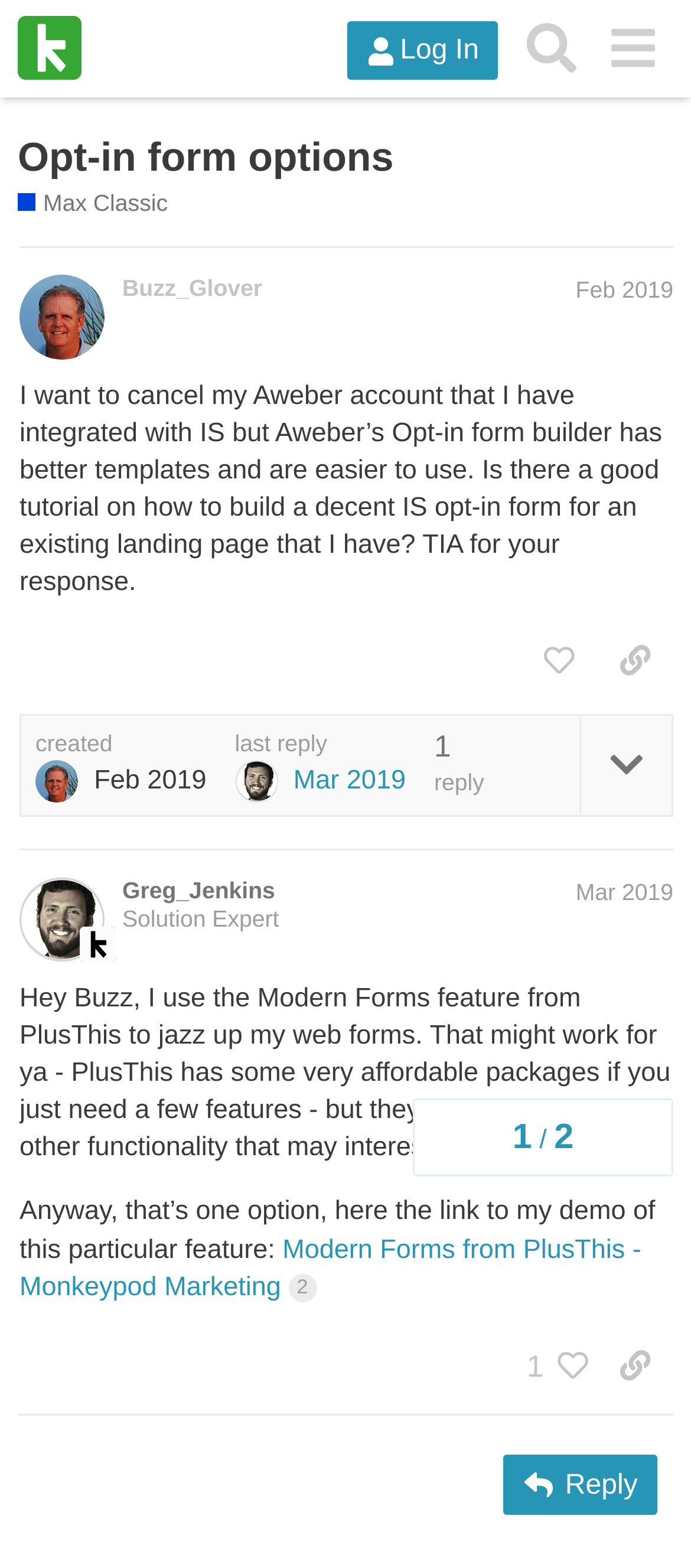Pinpoint the bounding box coordinates of the clickable area necessary to execute the following instruction: "Log in to the system". The coordinates should be given as four float numbers between 0 and 1, namely [left, top, right, bottom].

[0.502, 0.014, 0.721, 0.051]